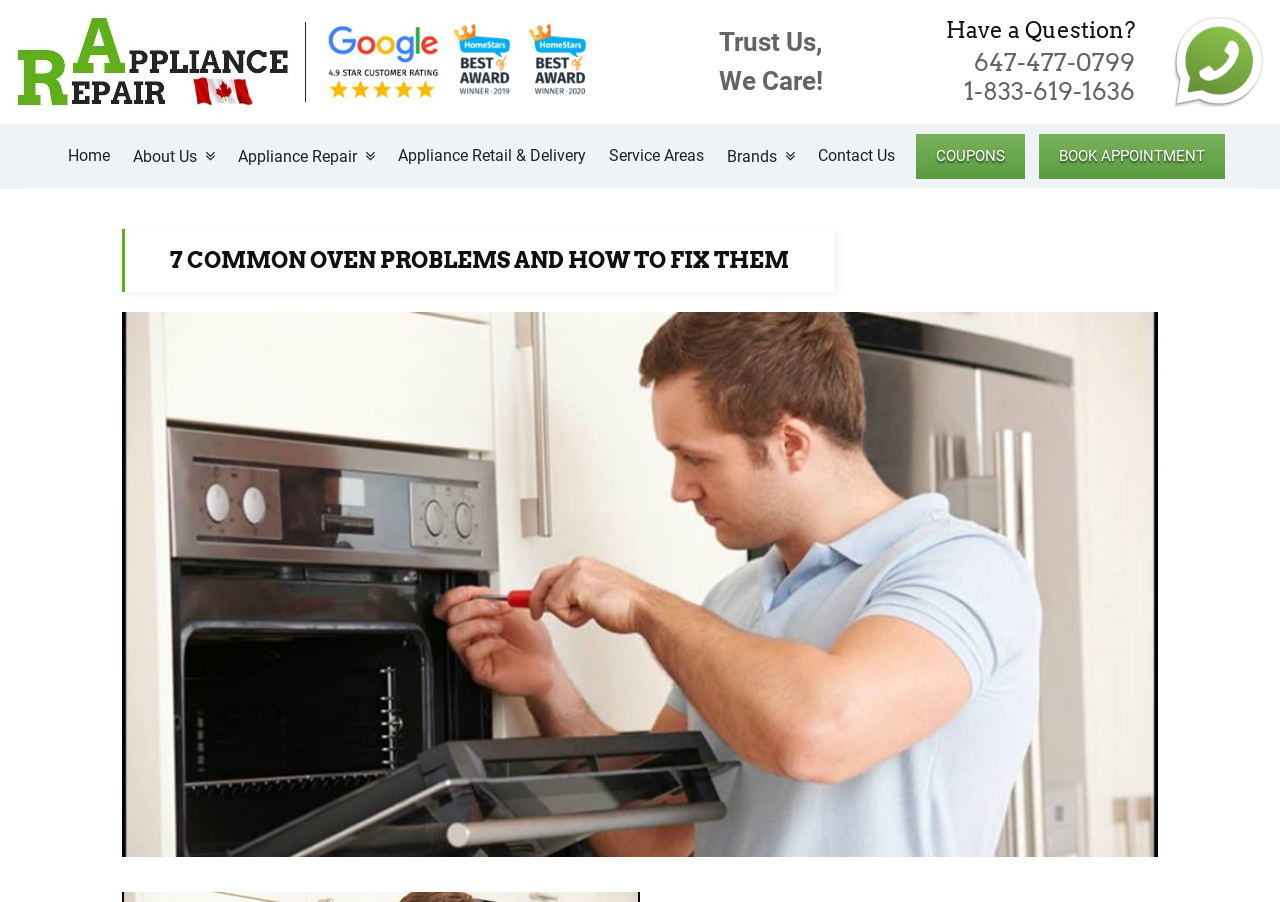Articulate a detailed summary of the webpage's content and design.

The webpage appears to be a blog post or article about common oven problems and their solutions. At the top left corner, there is a logo of "RA Appliance Repair" with a link to the homepage. Next to the logo, there are three images showcasing the company's reviews and awards from Google and Homestars.

Below the logo and images, there is a section with two lines of text, "Trust Us," and "We Care!", which seems to be a slogan or motto of the company. On the right side of this section, there is a "Have a Question?" heading with two phone numbers to contact the company.

The main navigation menu is located below the top section, with links to various pages such as "Home", "About Us", "Appliance Repair", and more. 

The main content of the webpage starts with a large heading "7 COMMON OVEN PROBLEMS AND HOW TO FIX THEM" and is accompanied by an image related to appliance repair. The content of the article is not explicitly described in the accessibility tree, but based on the meta description, it likely provides solutions to common oven problems.